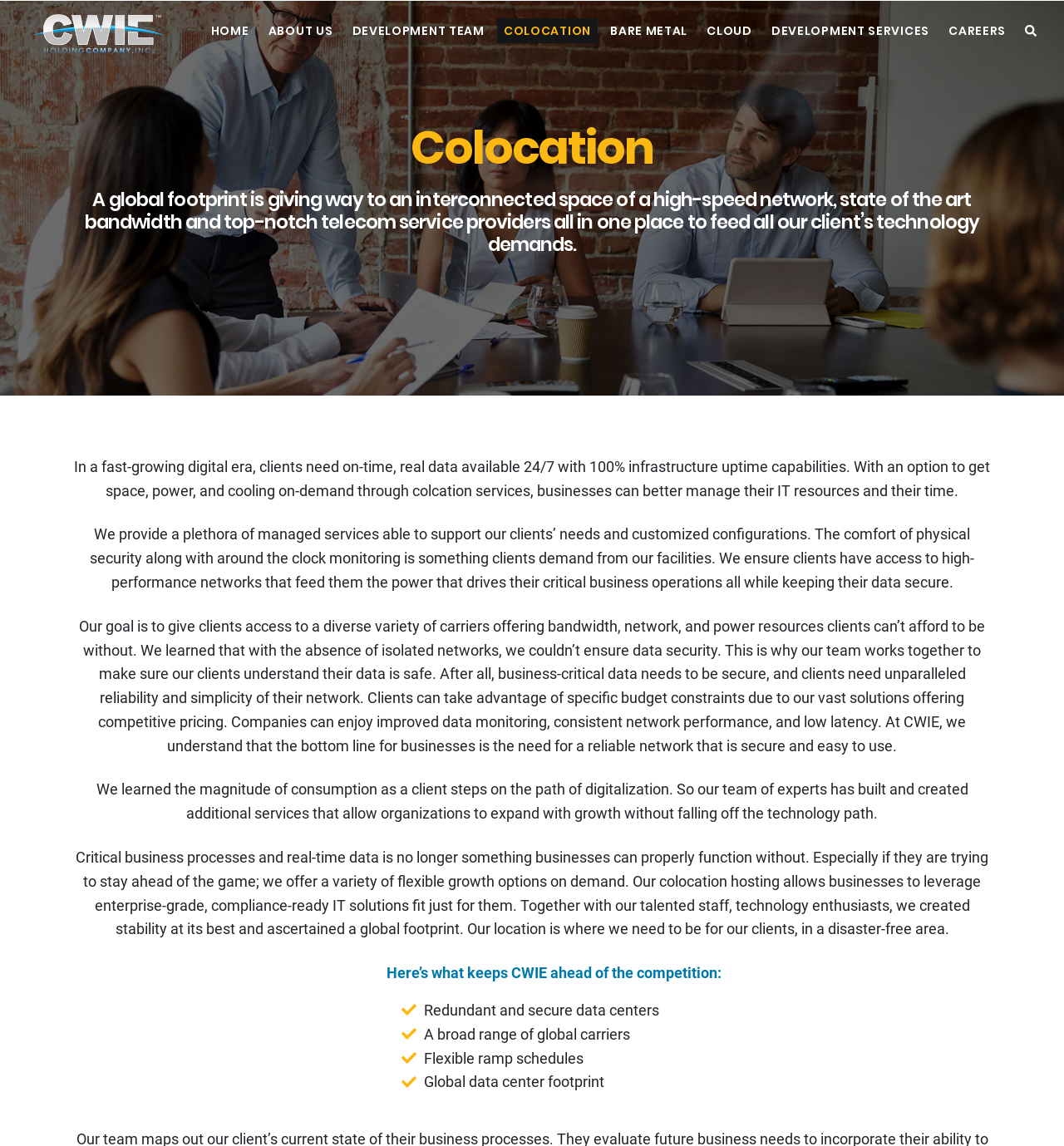Determine the bounding box for the UI element as described: "Home". The coordinates should be represented as four float numbers between 0 and 1, formatted as [left, top, right, bottom].

[0.192, 0.016, 0.24, 0.038]